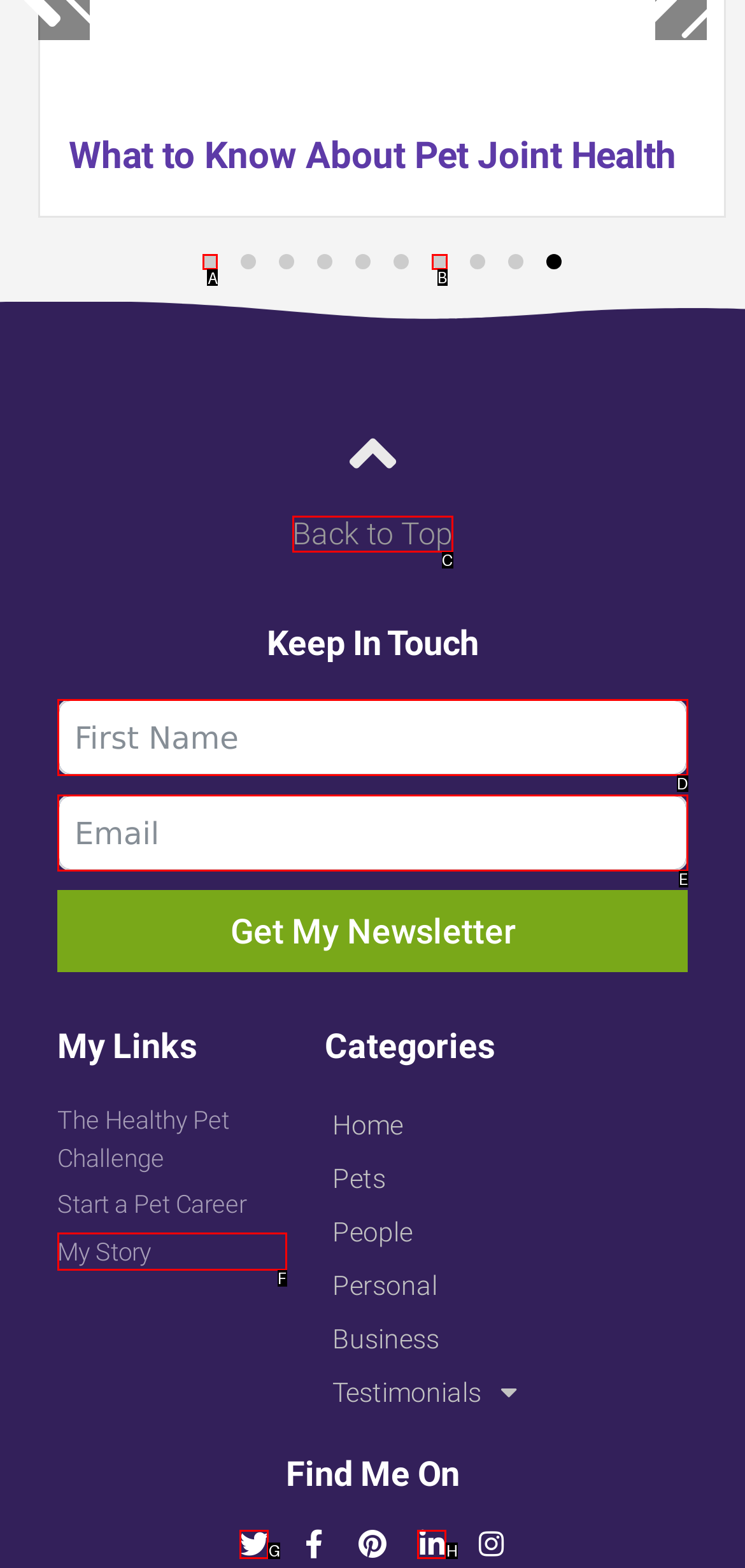Identify the appropriate lettered option to execute the following task: Go to slide 1
Respond with the letter of the selected choice.

A